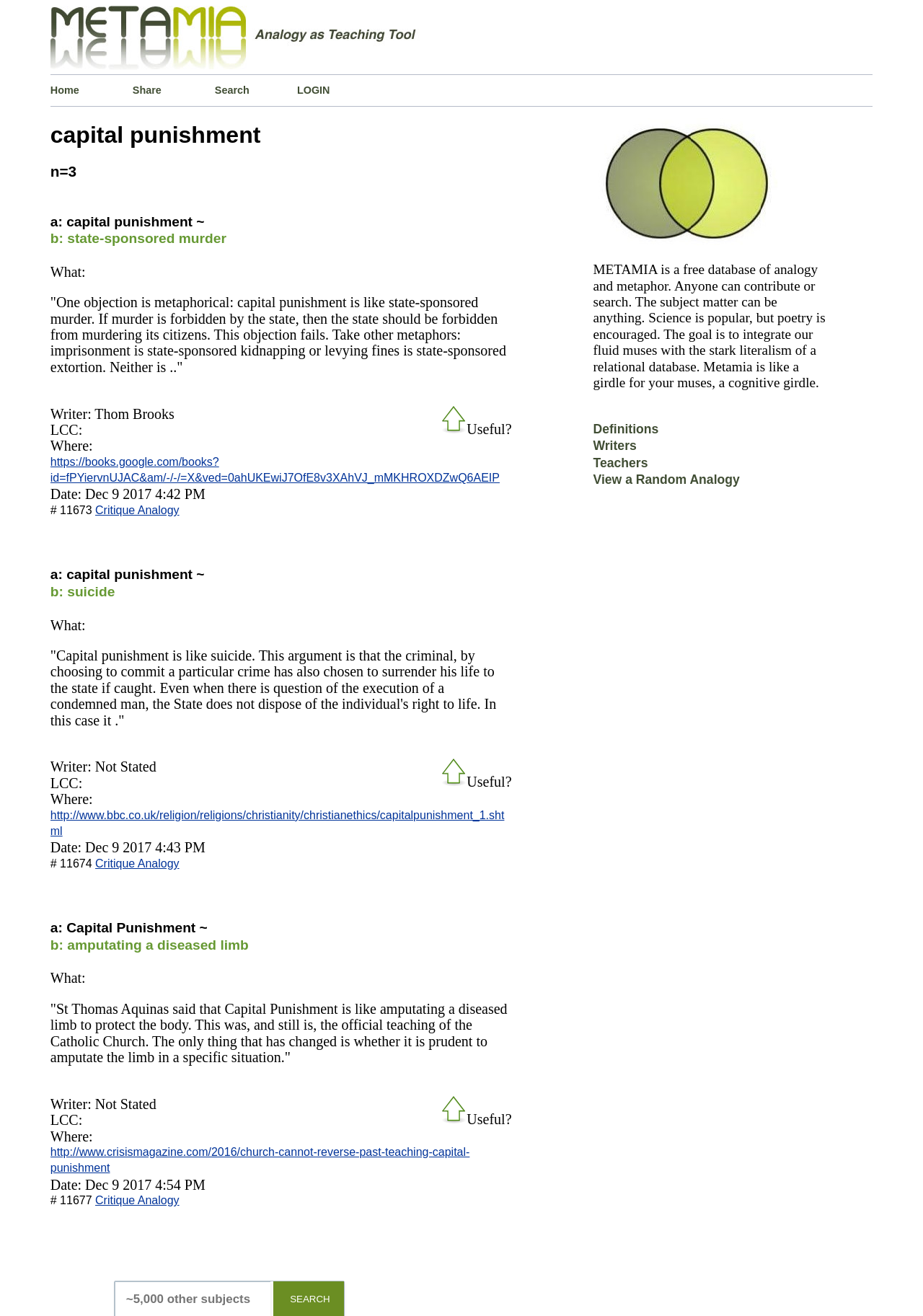Locate the bounding box coordinates of the element that should be clicked to fulfill the instruction: "Click the 'analogy metaphor creative writing' link".

[0.055, 0.045, 0.465, 0.055]